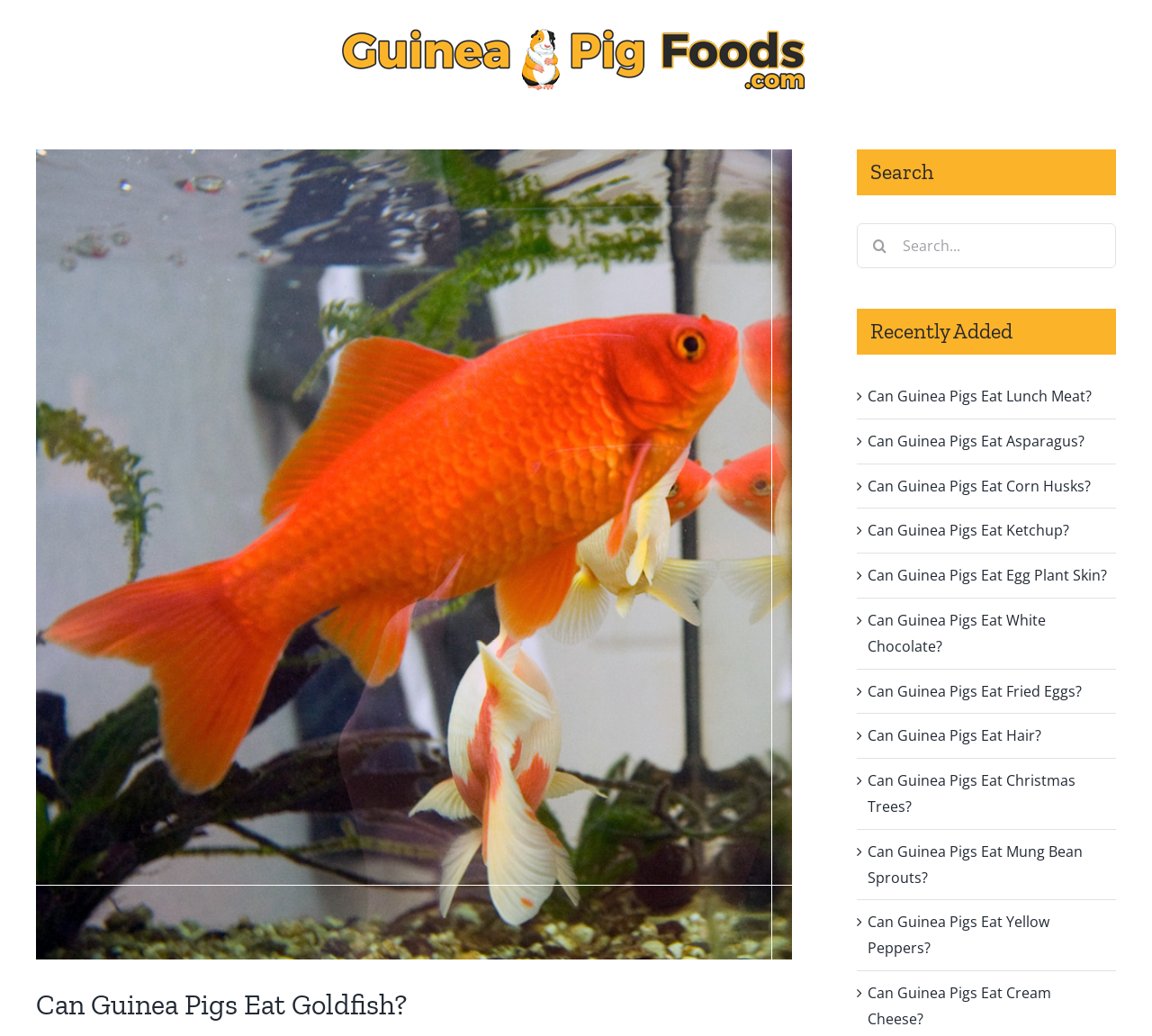Please specify the bounding box coordinates of the clickable section necessary to execute the following command: "Click on the search button".

[0.744, 0.216, 0.783, 0.259]